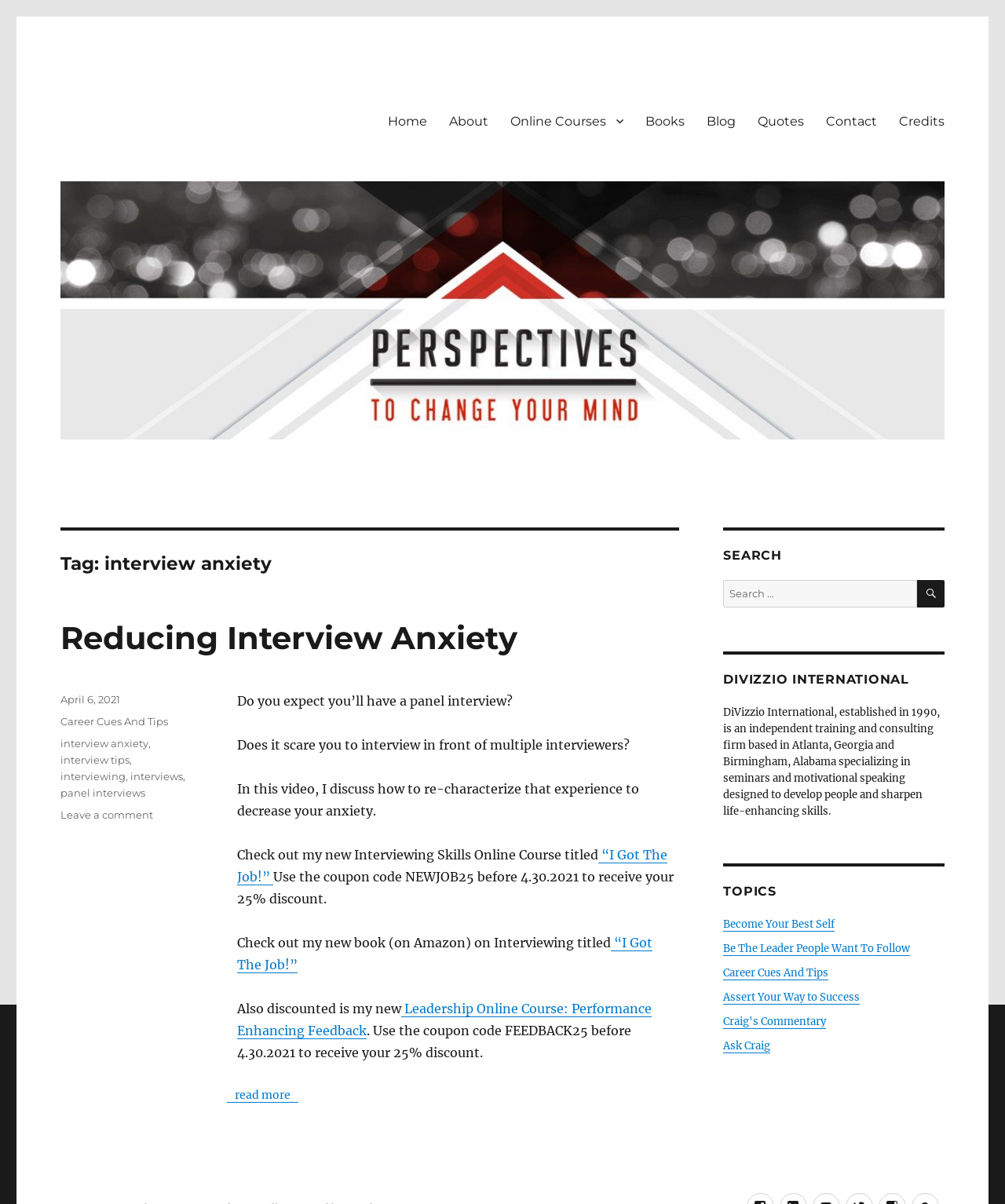What is the purpose of the search box?
Please elaborate on the answer to the question with detailed information.

The search box is located in the complementary section of the webpage, and its purpose is to allow users to search for topics or keywords related to the webpage content, such as career cues and tips, leadership, and interviewing skills.